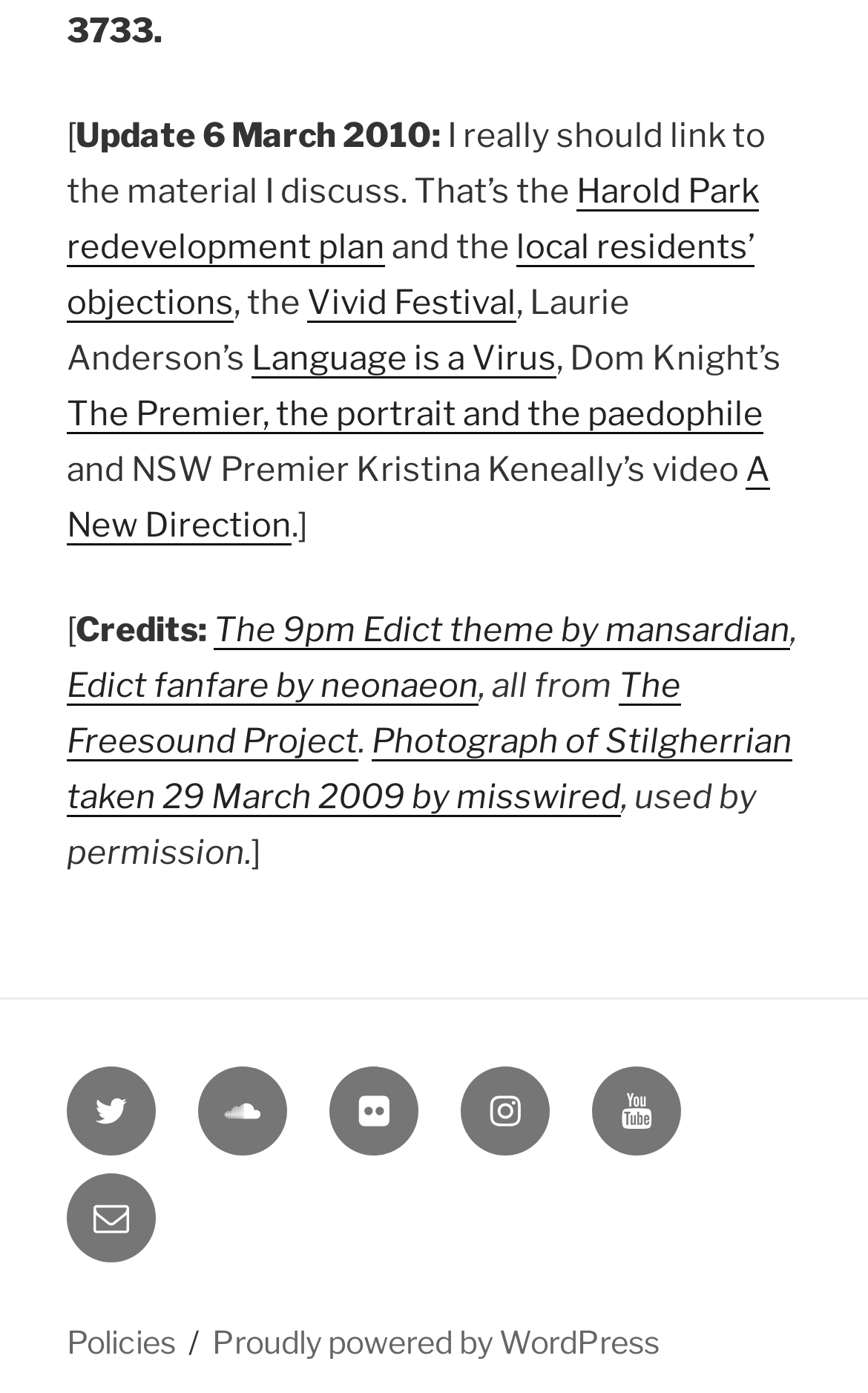What is the name of the Premier mentioned?
Please analyze the image and answer the question with as much detail as possible.

The webpage mentions 'NSW Premier Kristina Keneally’s video' which indicates that the Premier mentioned is Kristina Keneally.